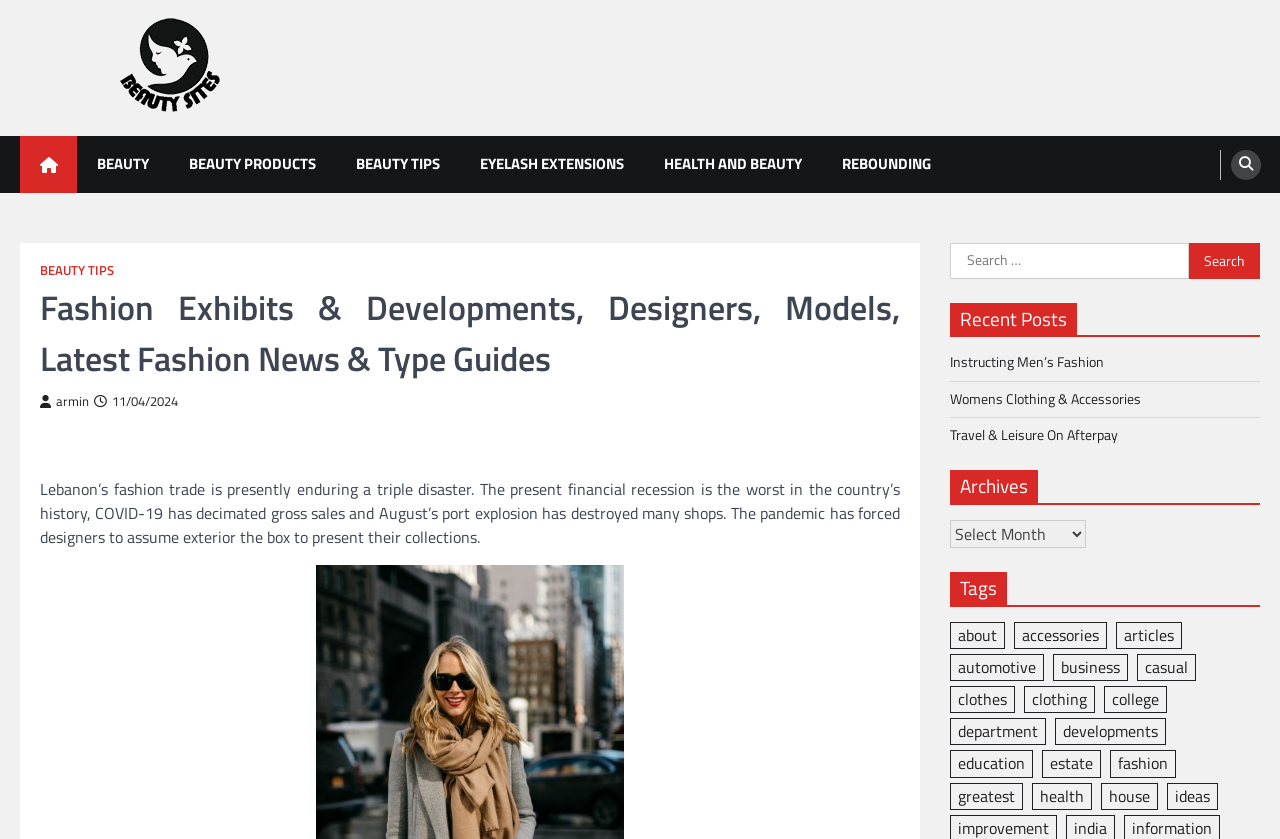Bounding box coordinates must be specified in the format (top-left x, top-left y, bottom-right x, bottom-right y). All values should be floating point numbers between 0 and 1. What are the bounding box coordinates of the UI element described as: Travel & Leisure On Afterpay

[0.742, 0.505, 0.873, 0.532]